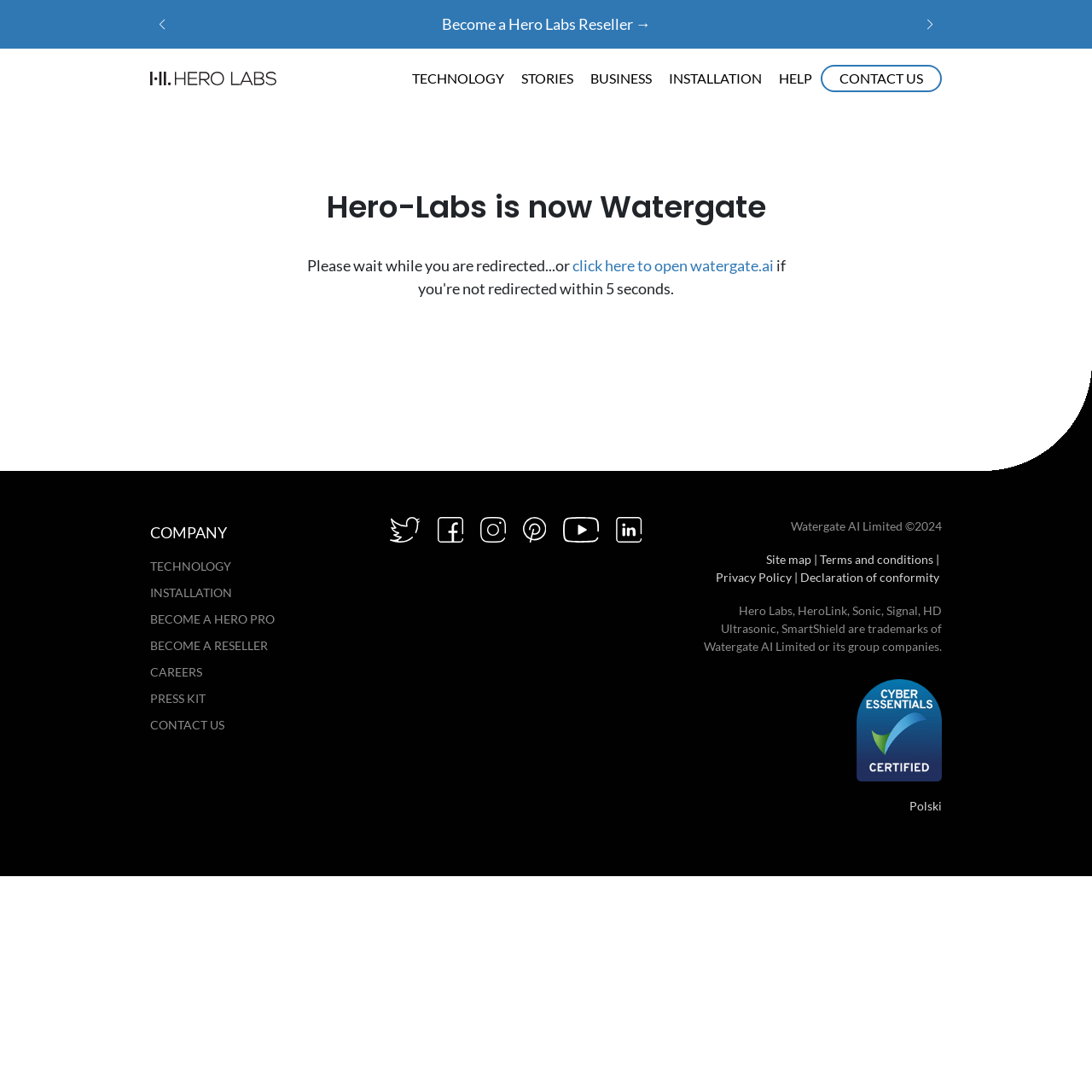Respond to the following query with just one word or a short phrase: 
What is the company name mentioned in the footer?

Watergate AI Limited